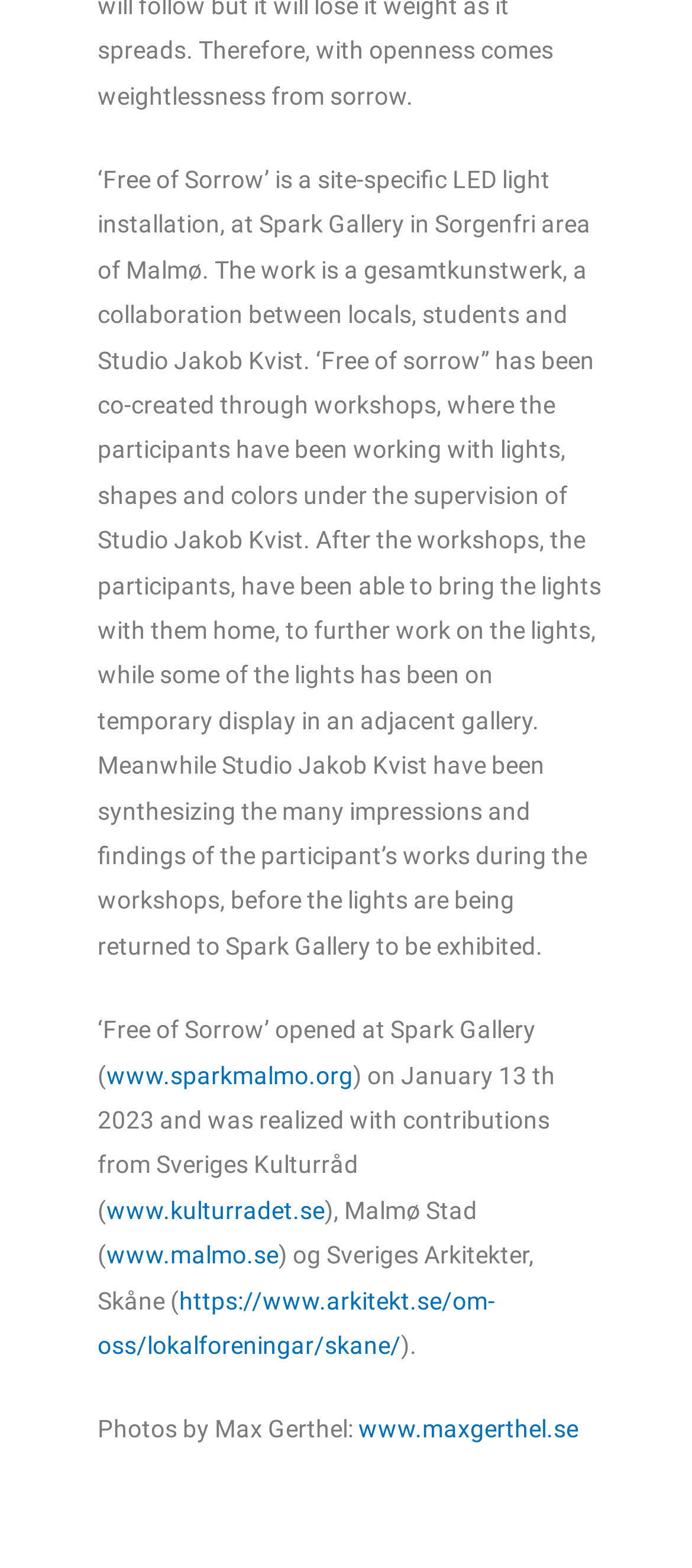Who took the photos?
Look at the image and provide a short answer using one word or a phrase.

Max Gerthel